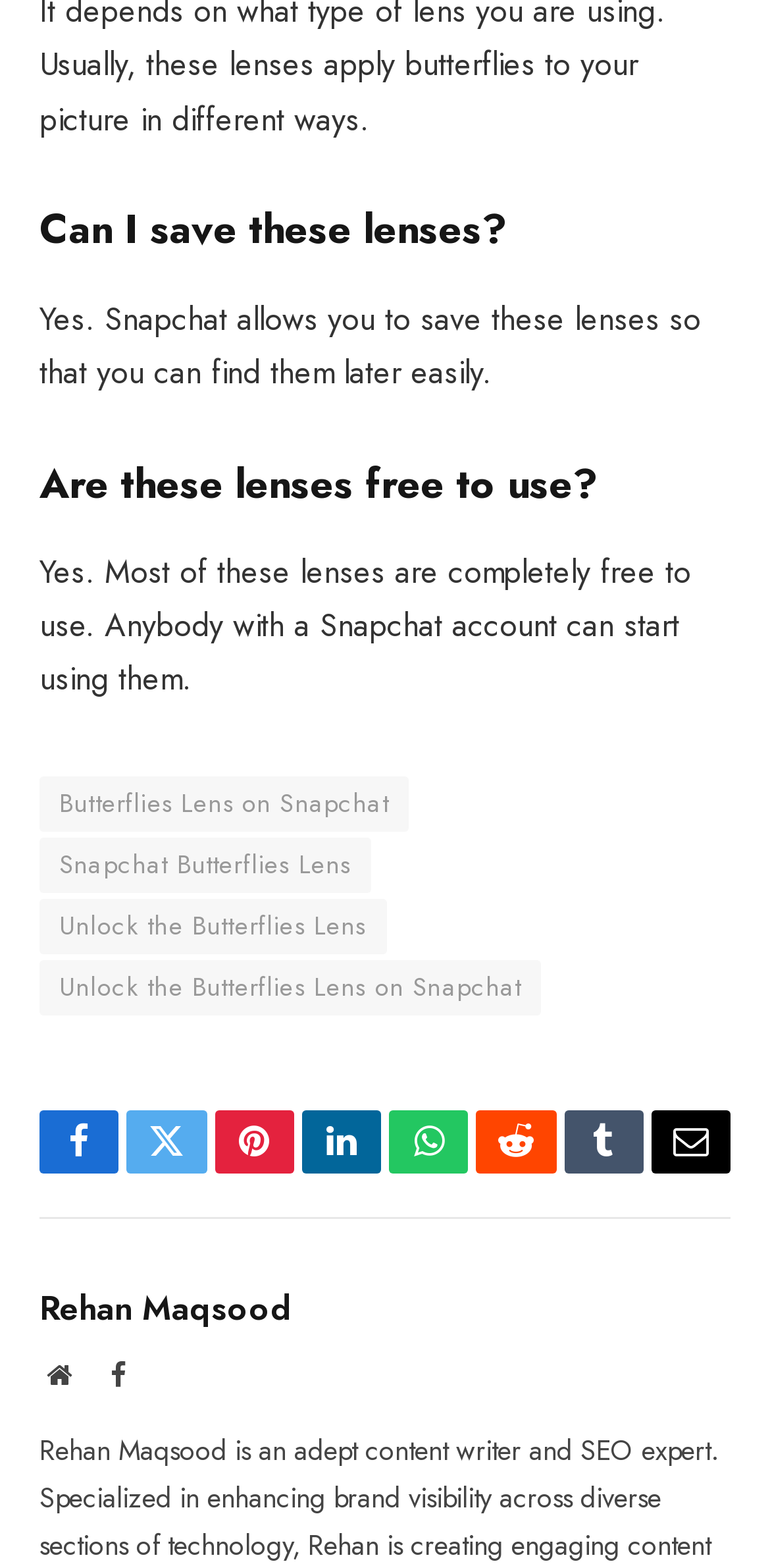What is the name of the lens mentioned on the webpage?
Using the image as a reference, answer with just one word or a short phrase.

Butterflies Lens